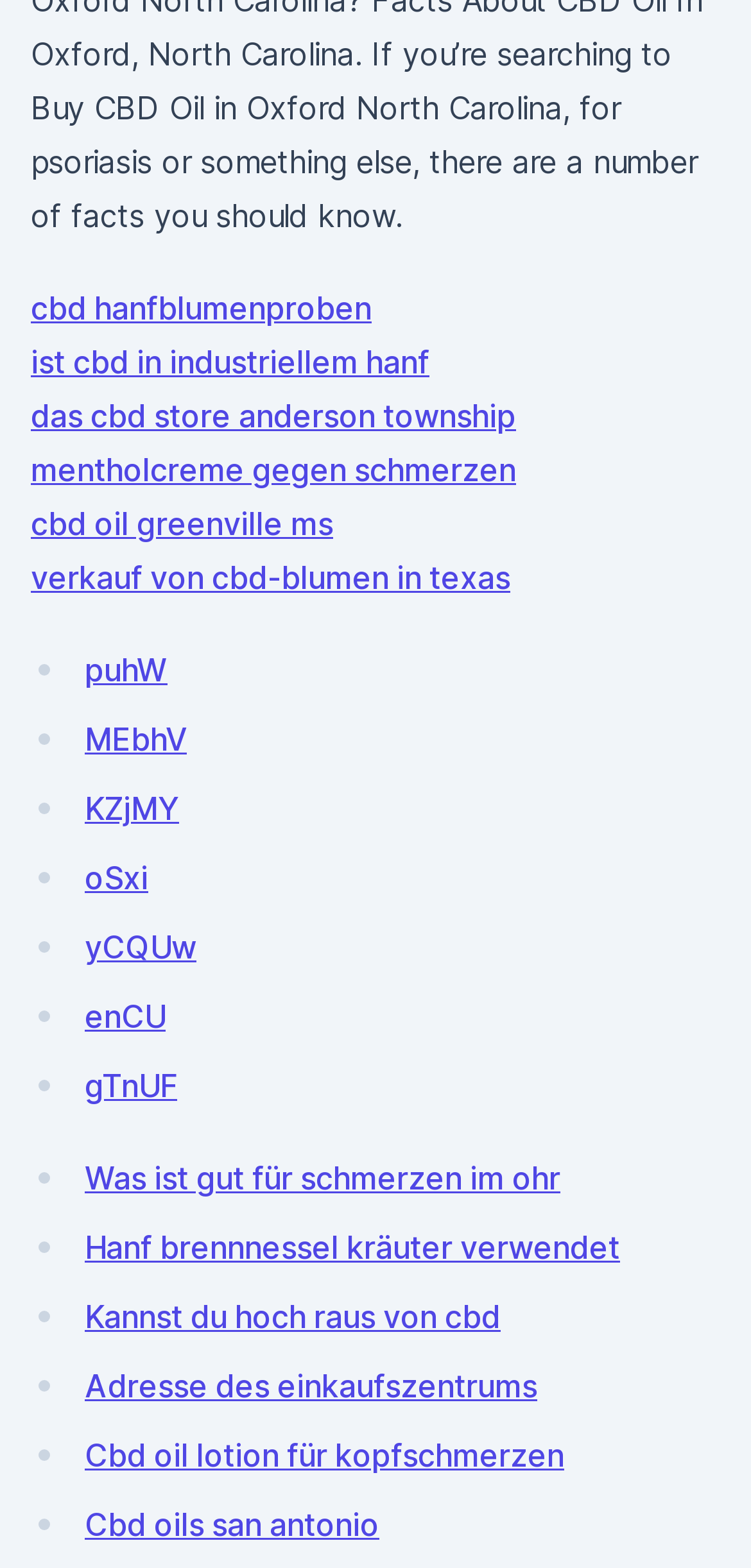What is the vertical position of the link 'cbd oil greenville ms' relative to the link 'ist cbd in industriellem hanf'?
Provide an in-depth answer to the question, covering all aspects.

By comparing the y1 and y2 coordinates of the two links, I found that the link 'cbd oil greenville ms' has a y1 coordinate of 0.322, which is greater than the y1 coordinate of 0.219 of the link 'ist cbd in industriellem hanf'. Therefore, the link 'cbd oil greenville ms' is below the link 'ist cbd in industriellem hanf'.